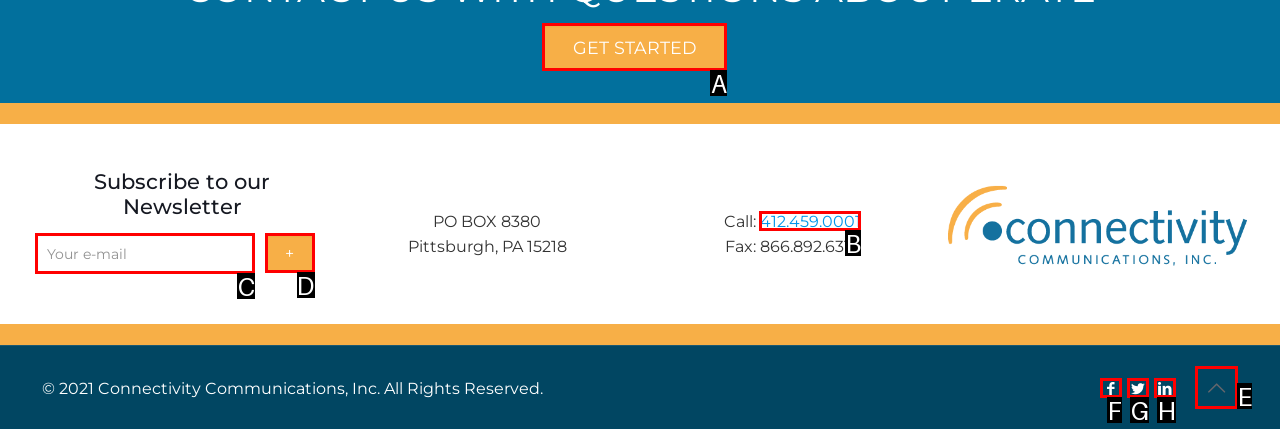Tell me which letter corresponds to the UI element that will allow you to Click on the Bleeding Edge link. Answer with the letter directly.

None